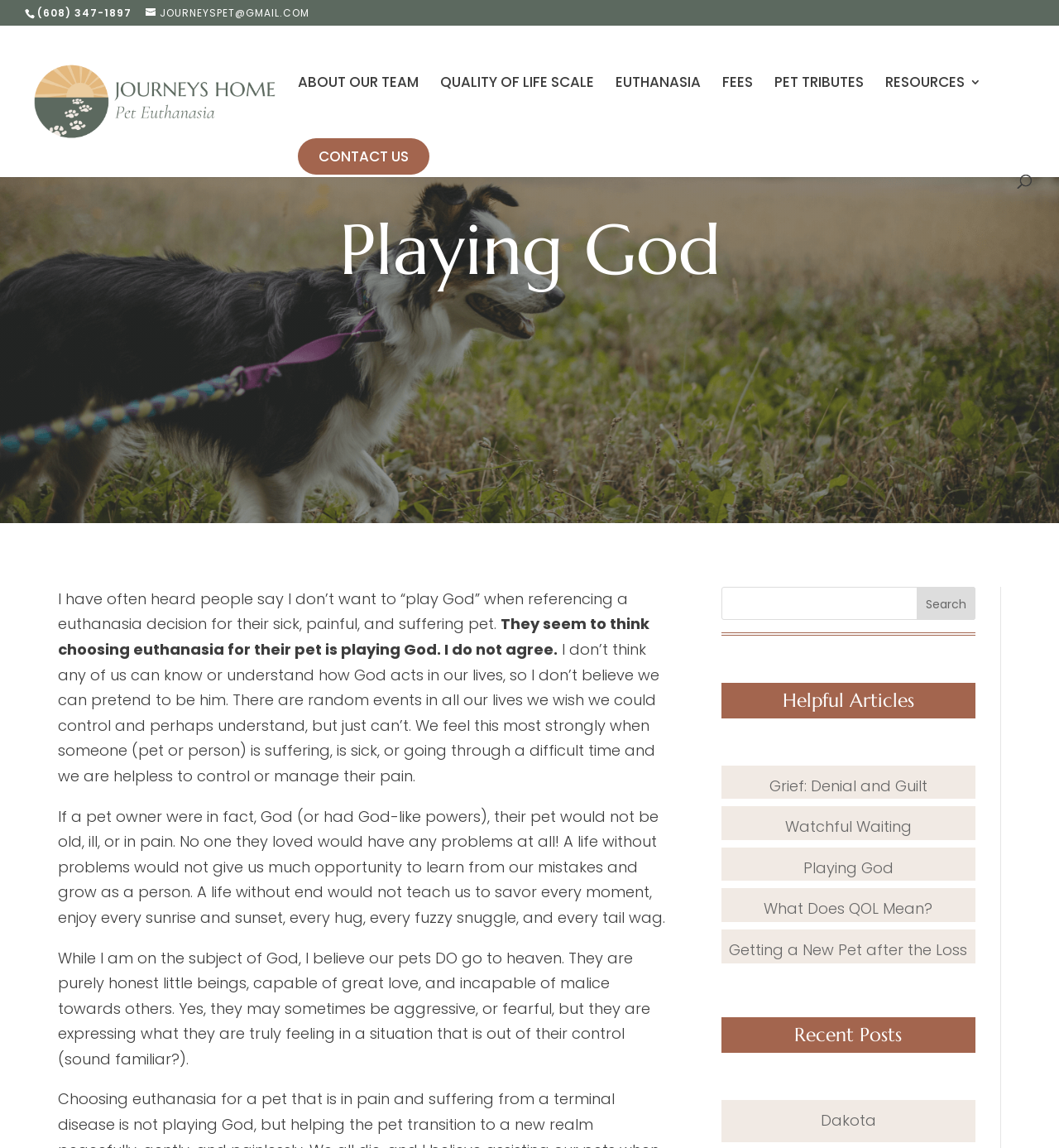Please provide the bounding box coordinates for the element that needs to be clicked to perform the instruction: "Read the article about grief and guilt". The coordinates must consist of four float numbers between 0 and 1, formatted as [left, top, right, bottom].

[0.726, 0.675, 0.875, 0.693]